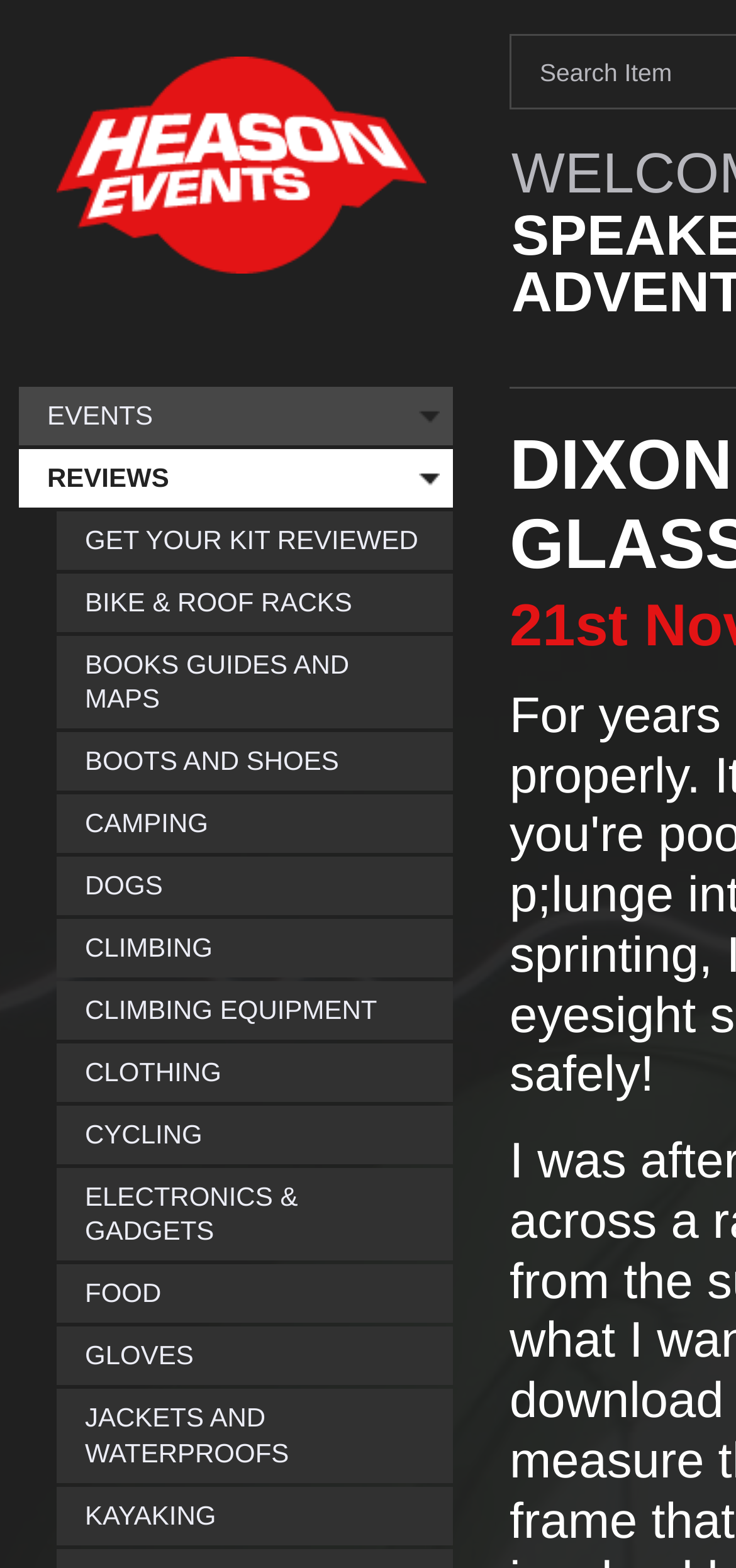Please determine the bounding box coordinates for the element that should be clicked to follow these instructions: "read reviews".

[0.026, 0.286, 0.615, 0.323]